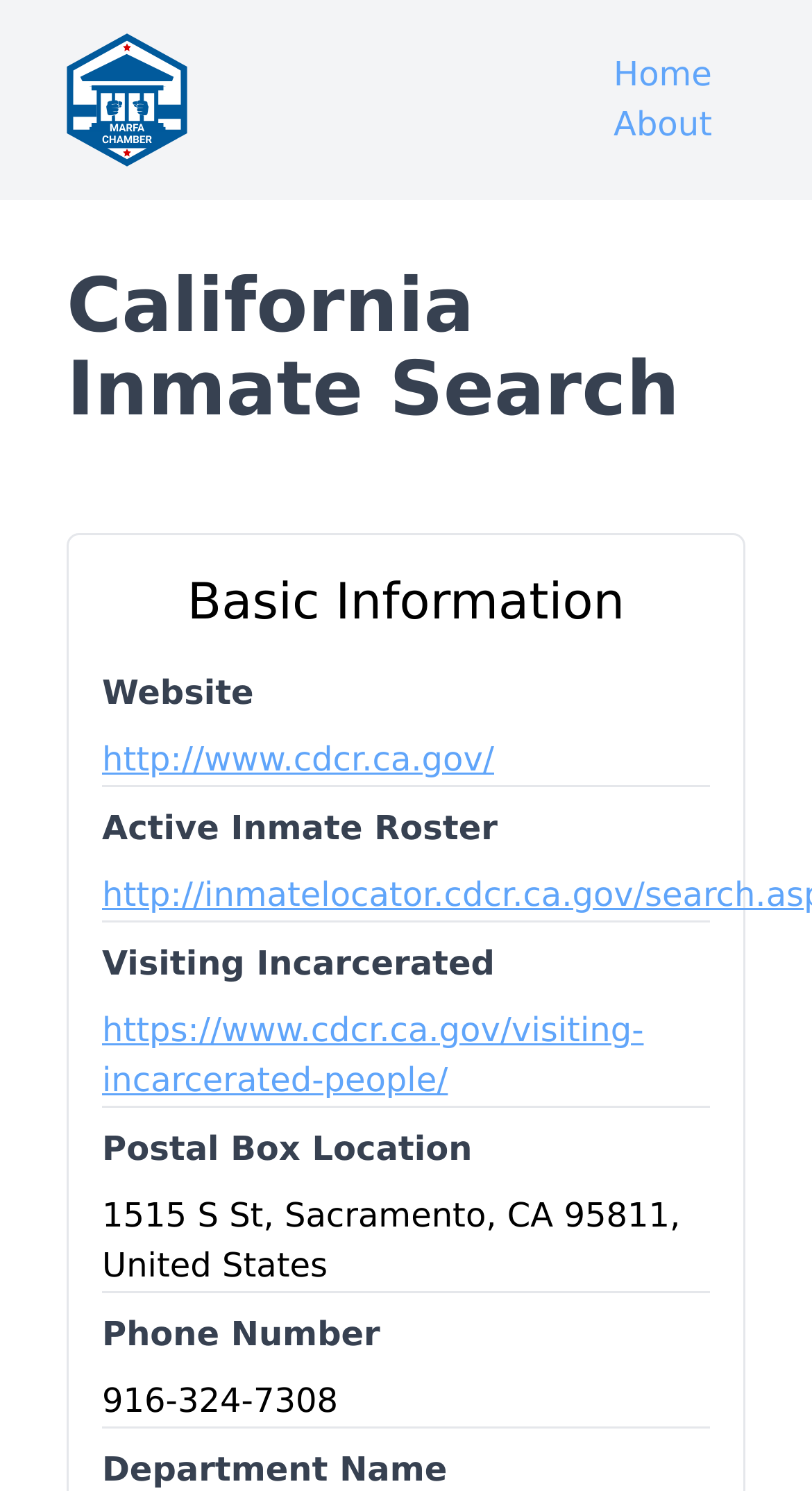What is the website of the California Department of Corrections?
Based on the image, answer the question with a single word or brief phrase.

http://www.cdcr.ca.gov/